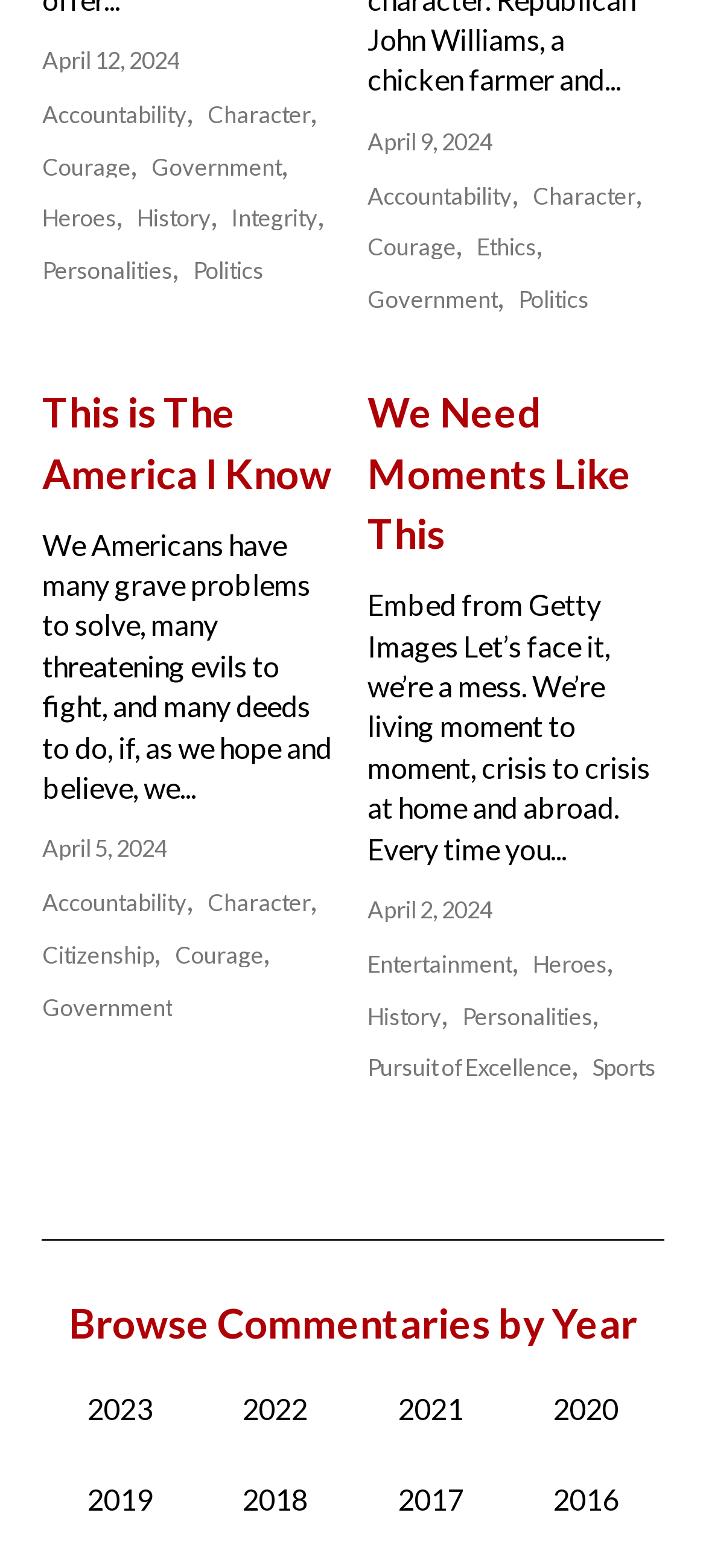Kindly provide the bounding box coordinates of the section you need to click on to fulfill the given instruction: "Read the article 'This is The America I Know'".

[0.06, 0.244, 0.479, 0.676]